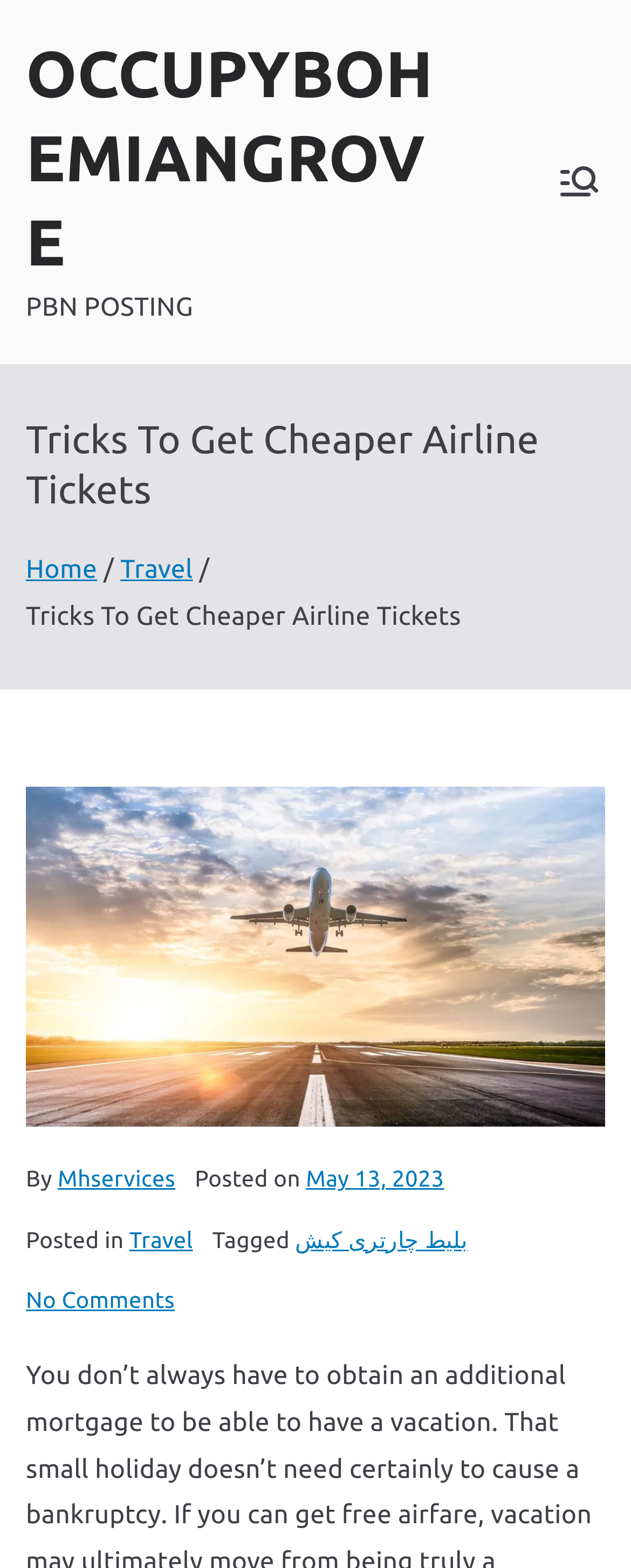Extract the bounding box coordinates for the UI element described as: "aria-label="Primary Menu"".

[0.877, 0.102, 0.959, 0.13]